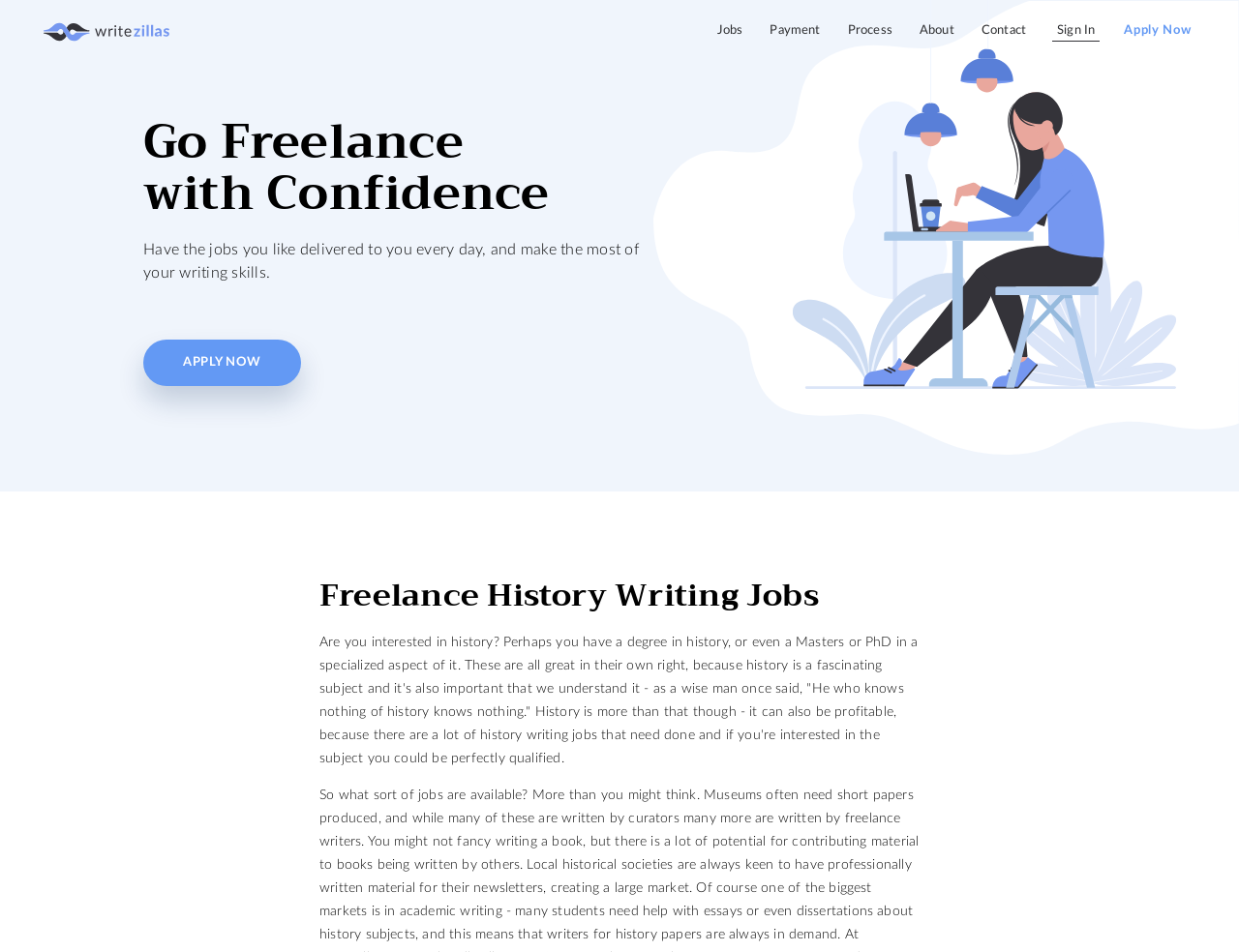Please find the bounding box coordinates for the clickable element needed to perform this instruction: "Go to the 'Jobs' page".

[0.568, 0.02, 0.61, 0.044]